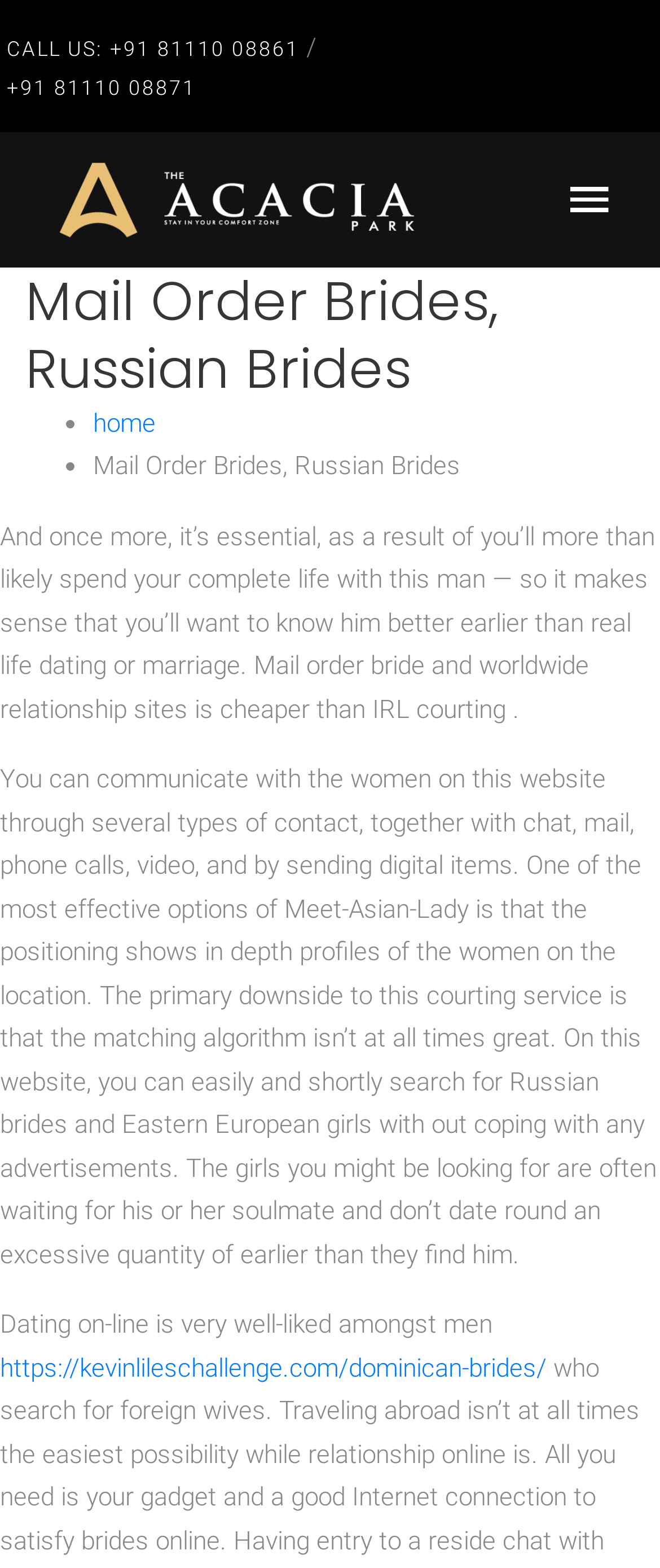Identify the bounding box coordinates for the UI element that matches this description: "aria-label="Open navigation menu"".

None